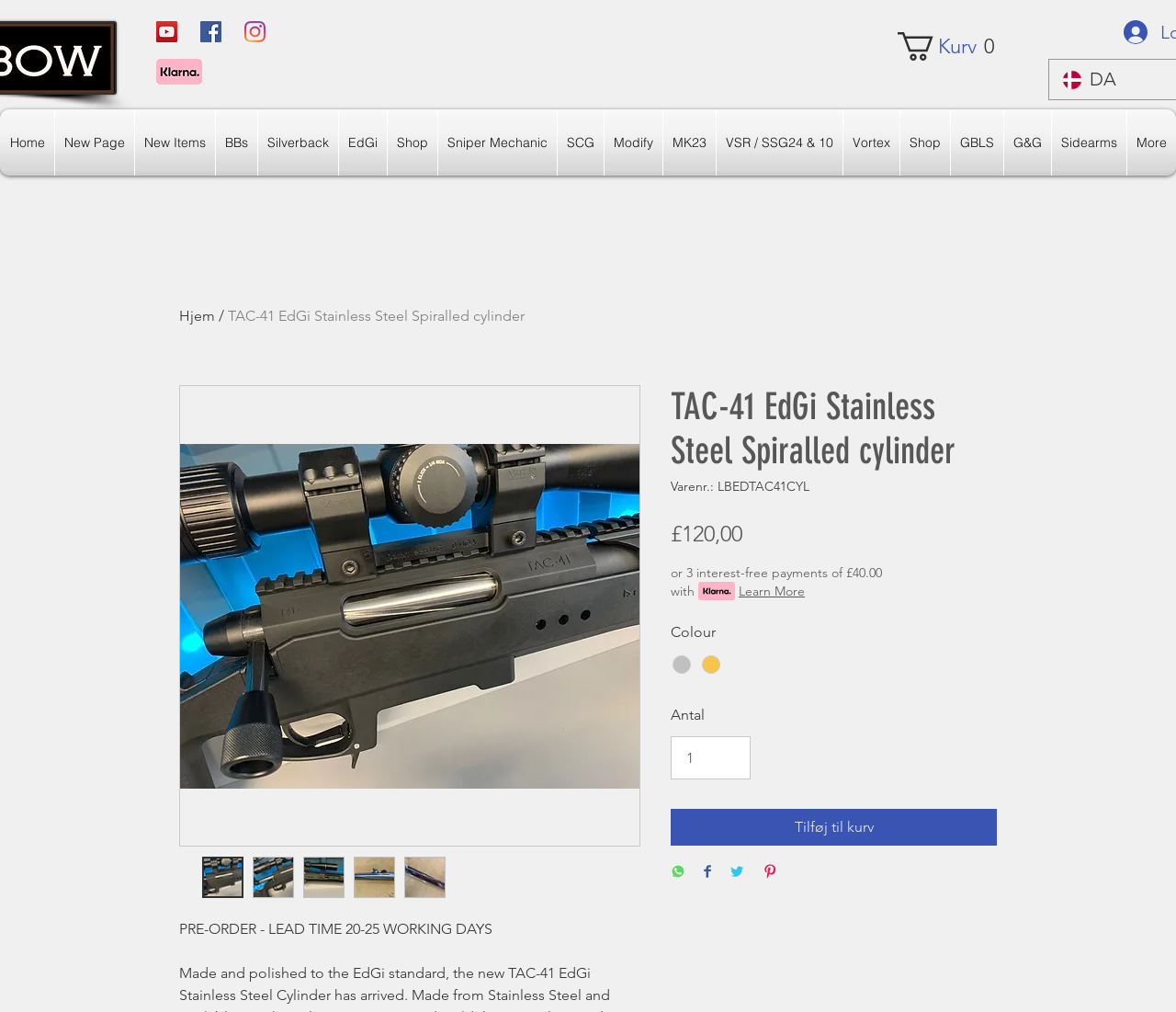Determine the bounding box for the described HTML element: "Sniper Mechanic". Ensure the coordinates are four float numbers between 0 and 1 in the format [left, top, right, bottom].

[0.373, 0.108, 0.473, 0.173]